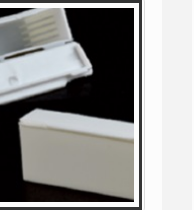In what year was Sejal Plastics established? Analyze the screenshot and reply with just one word or a short phrase.

2003